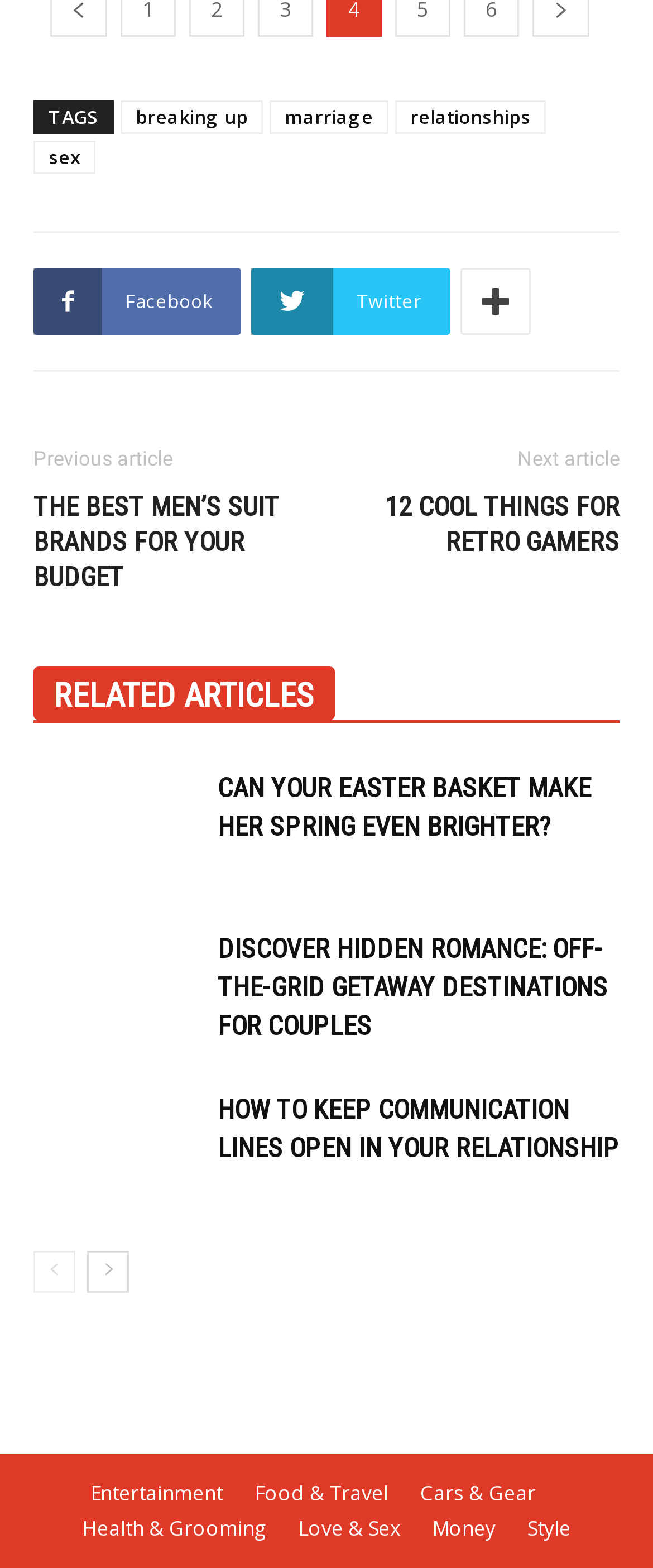Locate the bounding box coordinates of the clickable area needed to fulfill the instruction: "Click on the 'Entertainment' category".

[0.138, 0.943, 0.341, 0.963]